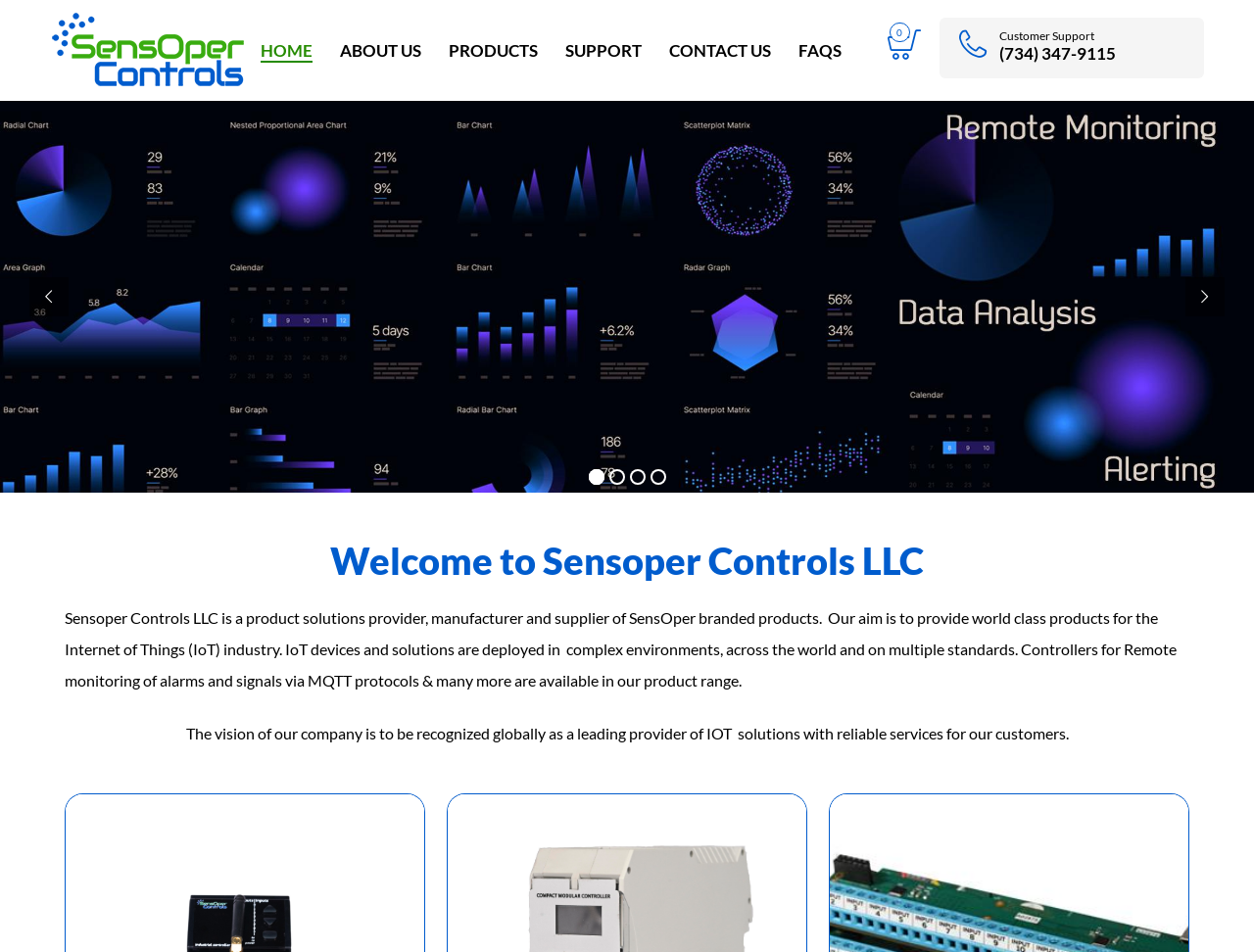Locate and extract the headline of this webpage.

Welcome to Sensoper Controls LLC